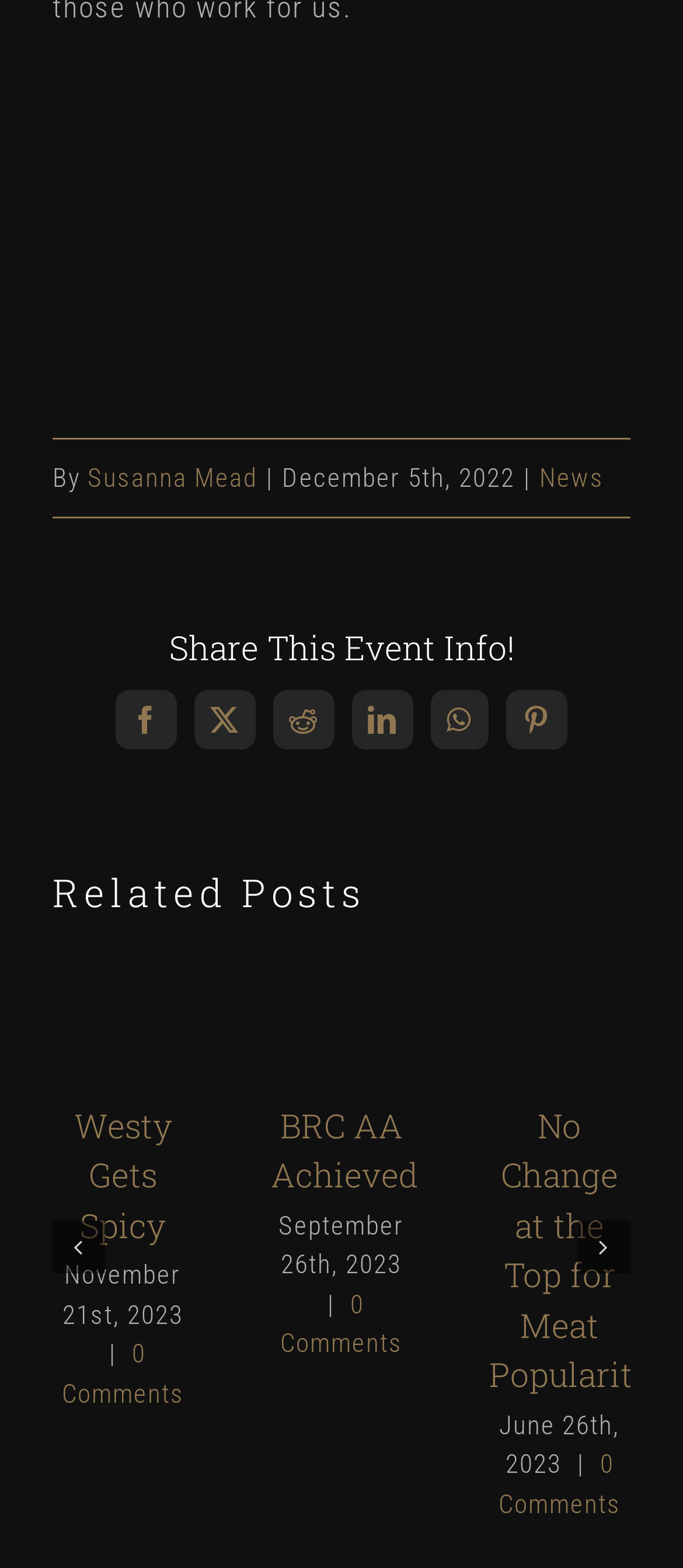Find and indicate the bounding box coordinates of the region you should select to follow the given instruction: "Share this event on Facebook".

[0.169, 0.44, 0.259, 0.478]